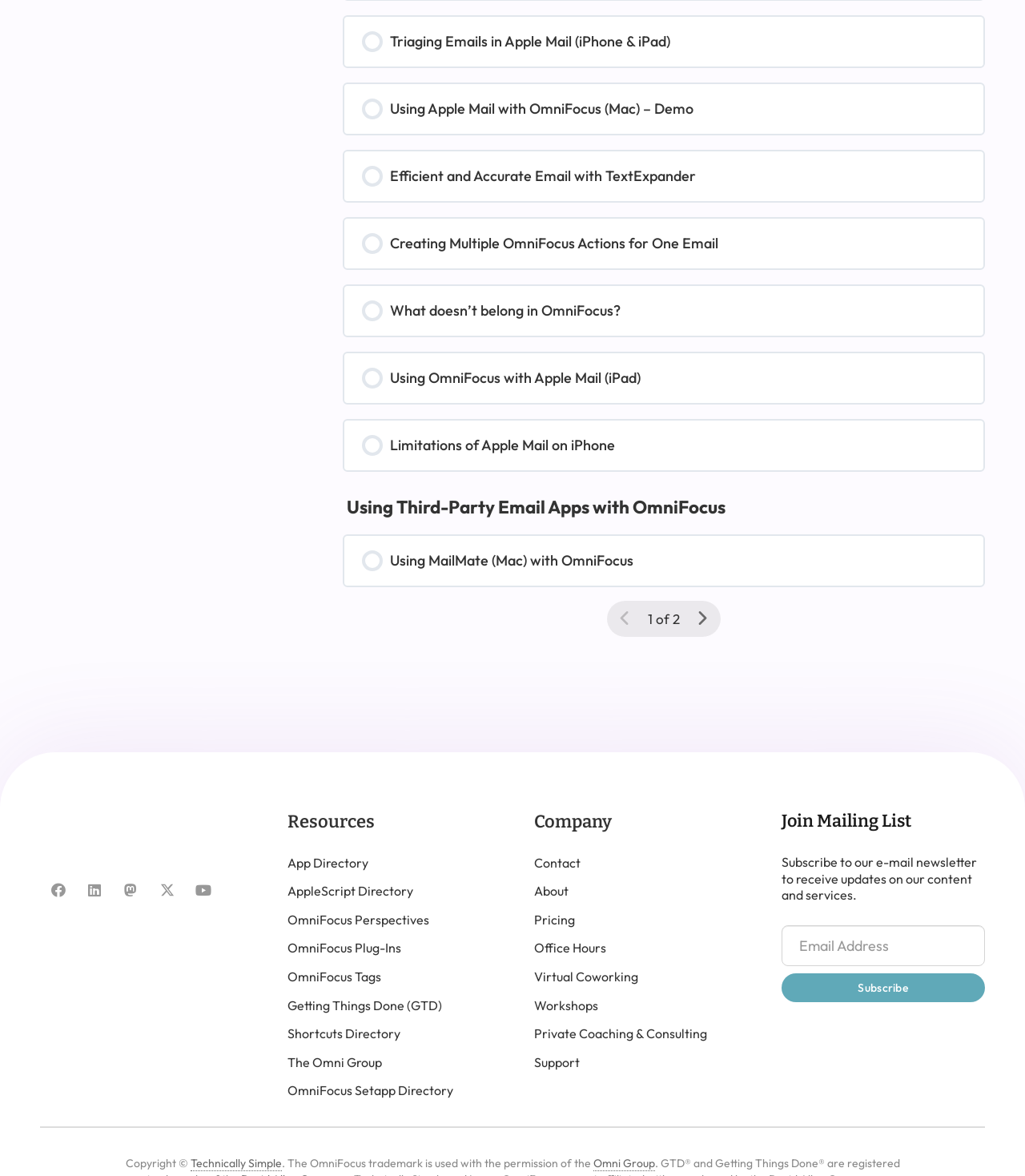Please identify the bounding box coordinates of the area that needs to be clicked to fulfill the following instruction: "Visit the Facebook page."

[0.039, 0.742, 0.074, 0.772]